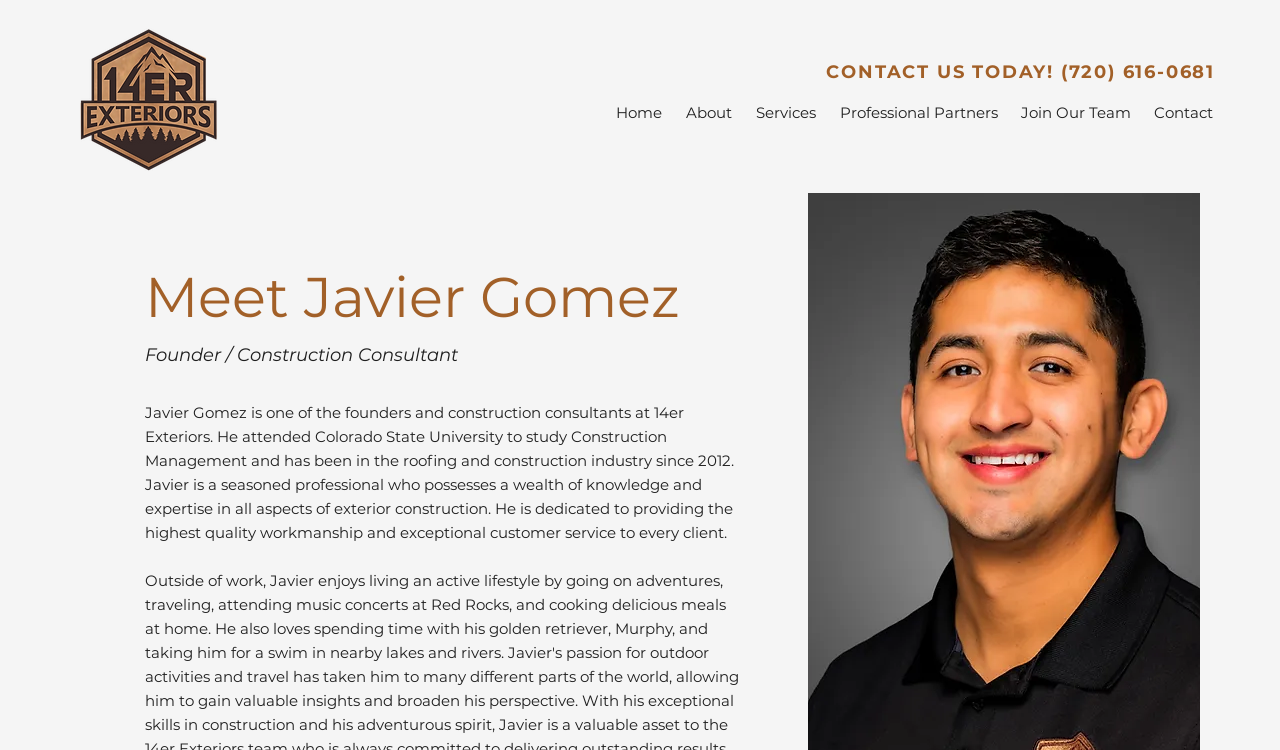How long has Javier Gomez been in the roofing and construction industry?
Based on the image, answer the question with as much detail as possible.

I found the answer by reading the paragraph of text that describes Javier Gomez's background, which mentions that he has been in the roofing and construction industry since 2012.